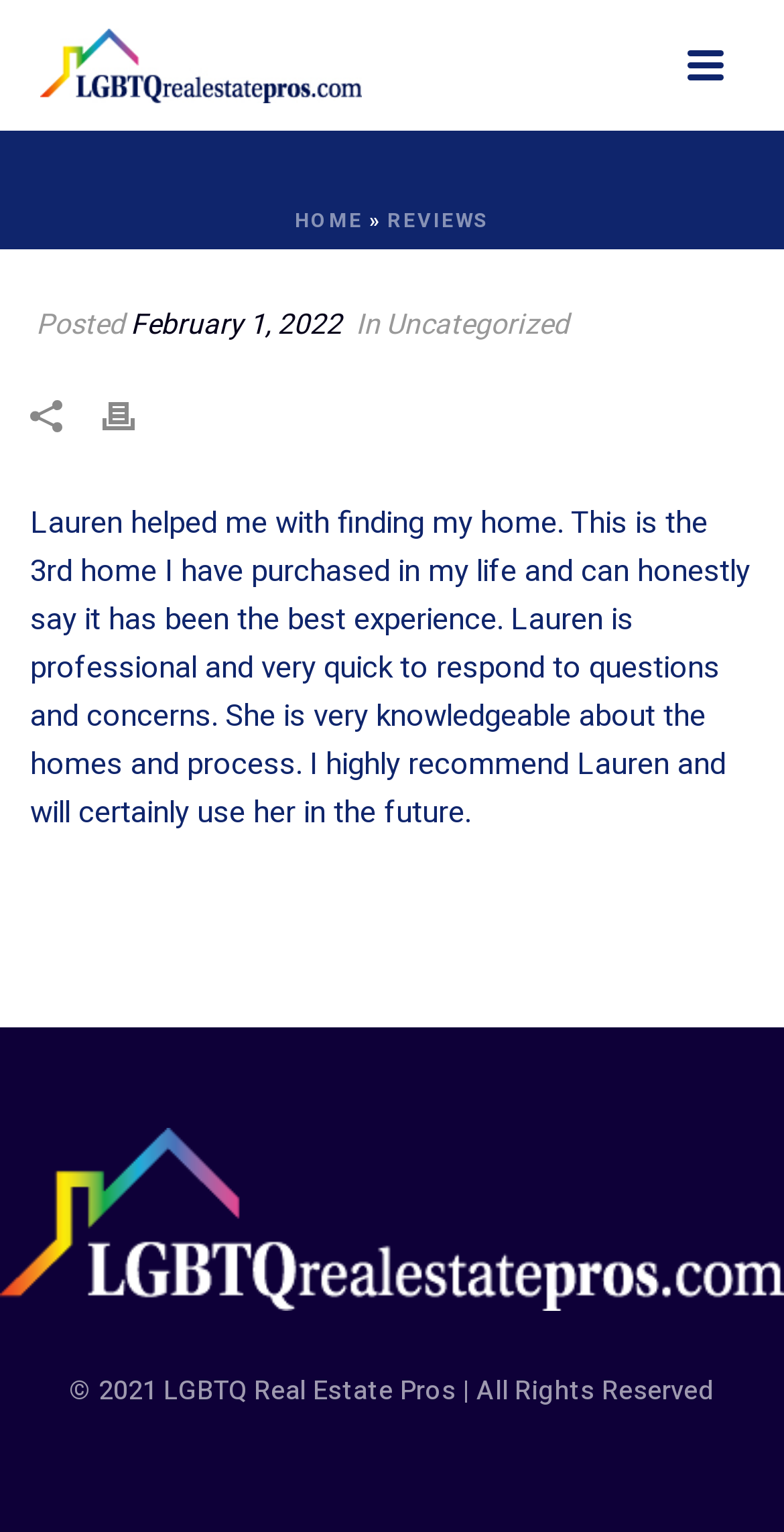Locate the bounding box coordinates of the UI element described by: "Reviews". Provide the coordinates as four float numbers between 0 and 1, formatted as [left, top, right, bottom].

[0.494, 0.135, 0.624, 0.154]